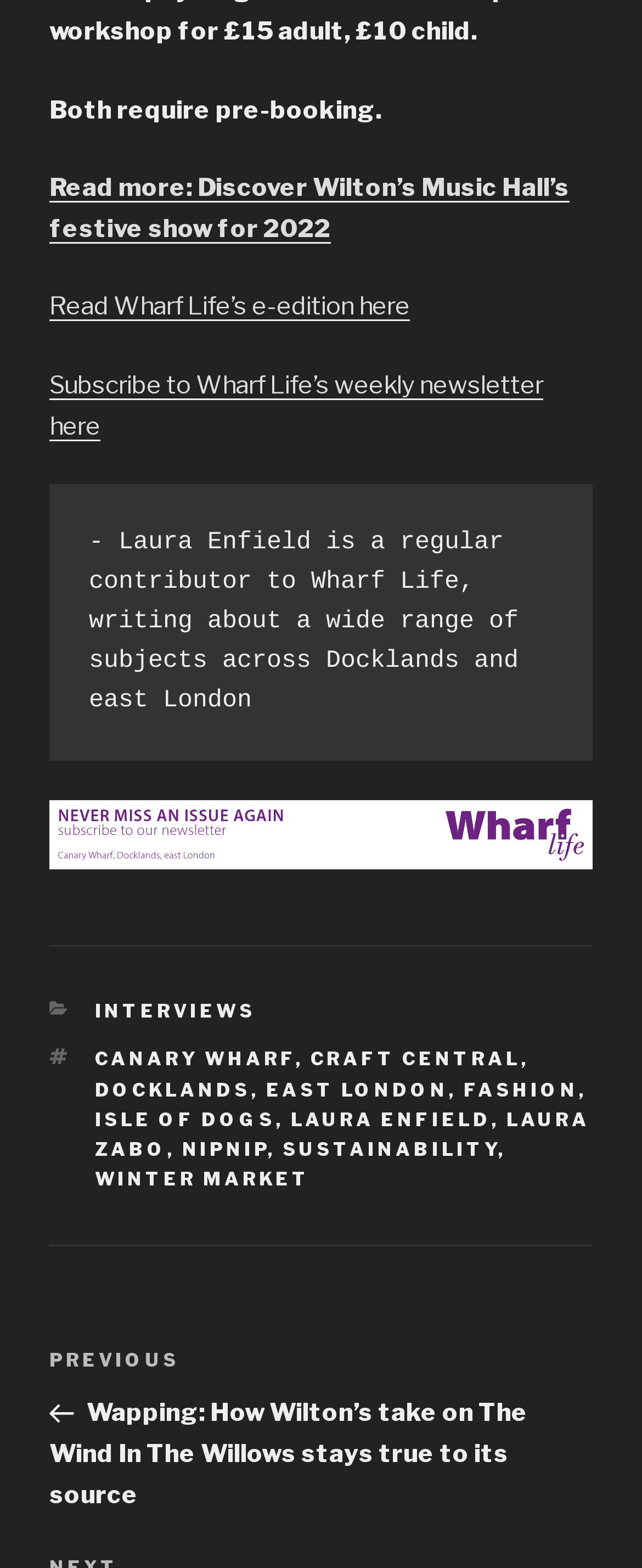Locate the bounding box coordinates of the region to be clicked to comply with the following instruction: "Subscribe to Wharf Life’s weekly newsletter". The coordinates must be four float numbers between 0 and 1, in the form [left, top, right, bottom].

[0.077, 0.236, 0.846, 0.281]